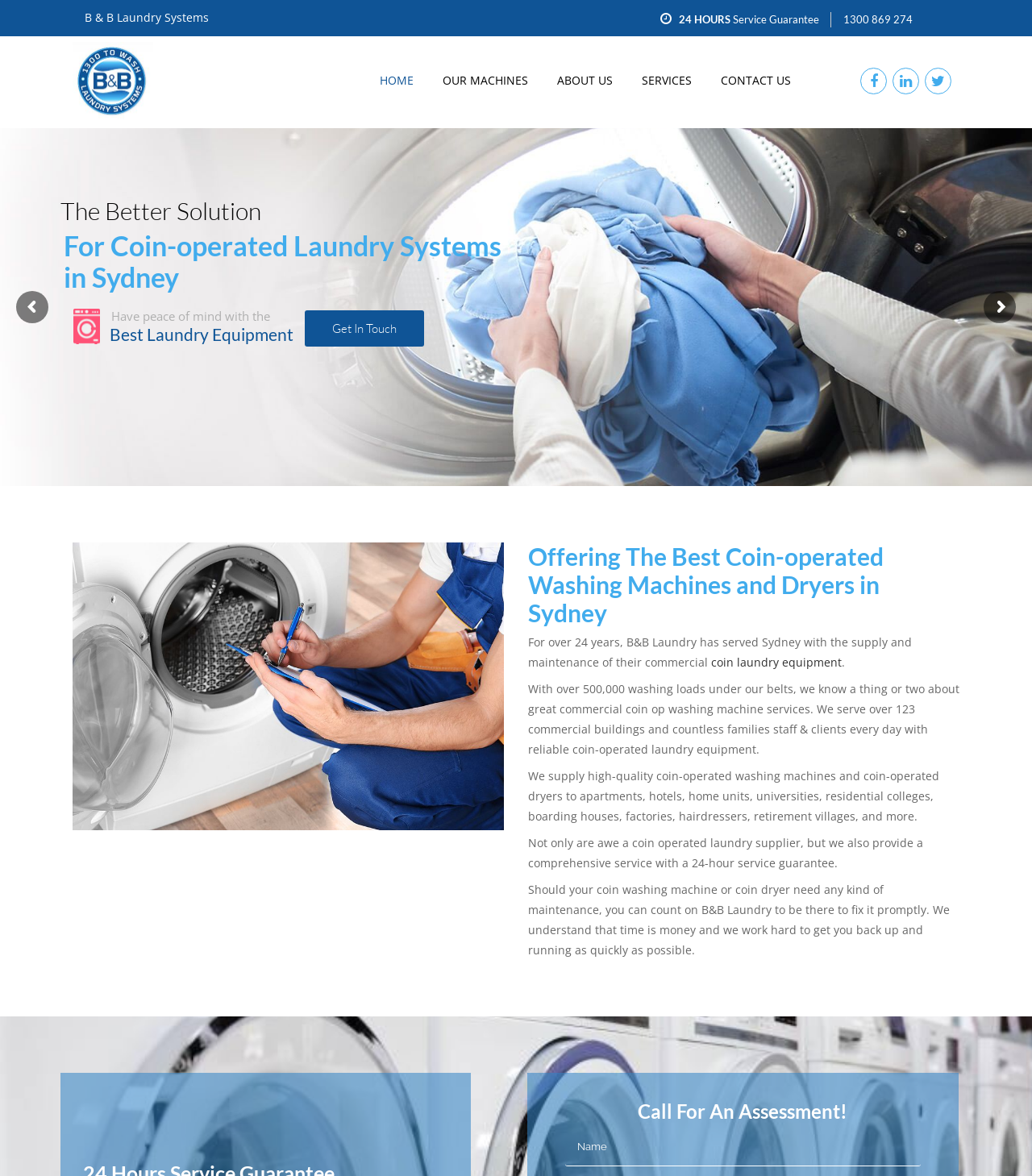Specify the bounding box coordinates of the region I need to click to perform the following instruction: "Click the B&B Laundry Systems logo". The coordinates must be four float numbers in the range of 0 to 1, i.e., [left, top, right, bottom].

[0.07, 0.036, 0.148, 0.104]